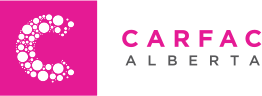From the image, can you give a detailed response to the question below:
What is the purpose of the logo?

The caption explains that the logo serves as a visual identity for CARFAC Alberta, encapsulating its mission to promote the interests and rights of Alberta's visual artists, providing a recognizable symbol for the organization.